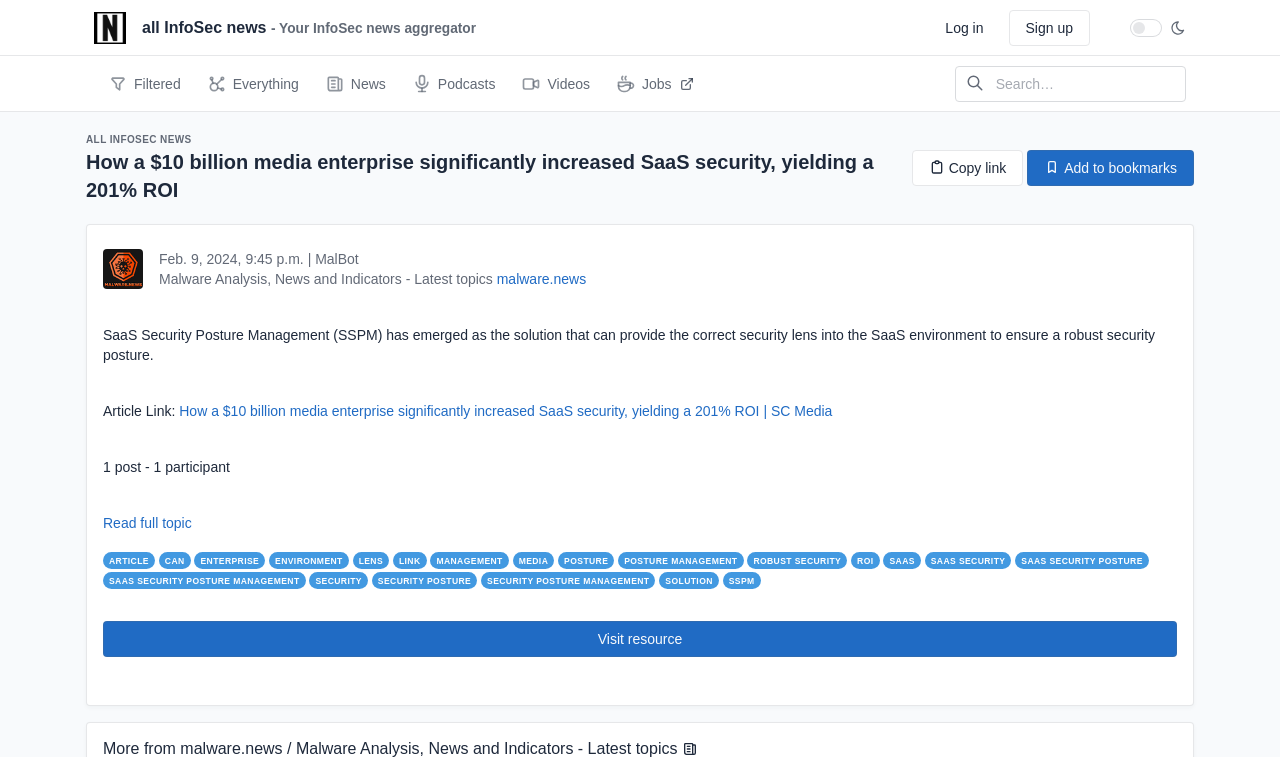Using the element description saas security posture, predict the bounding box coordinates for the UI element. Provide the coordinates in (top-left x, top-left y, bottom-right x, bottom-right y) format with values ranging from 0 to 1.

[0.793, 0.729, 0.897, 0.752]